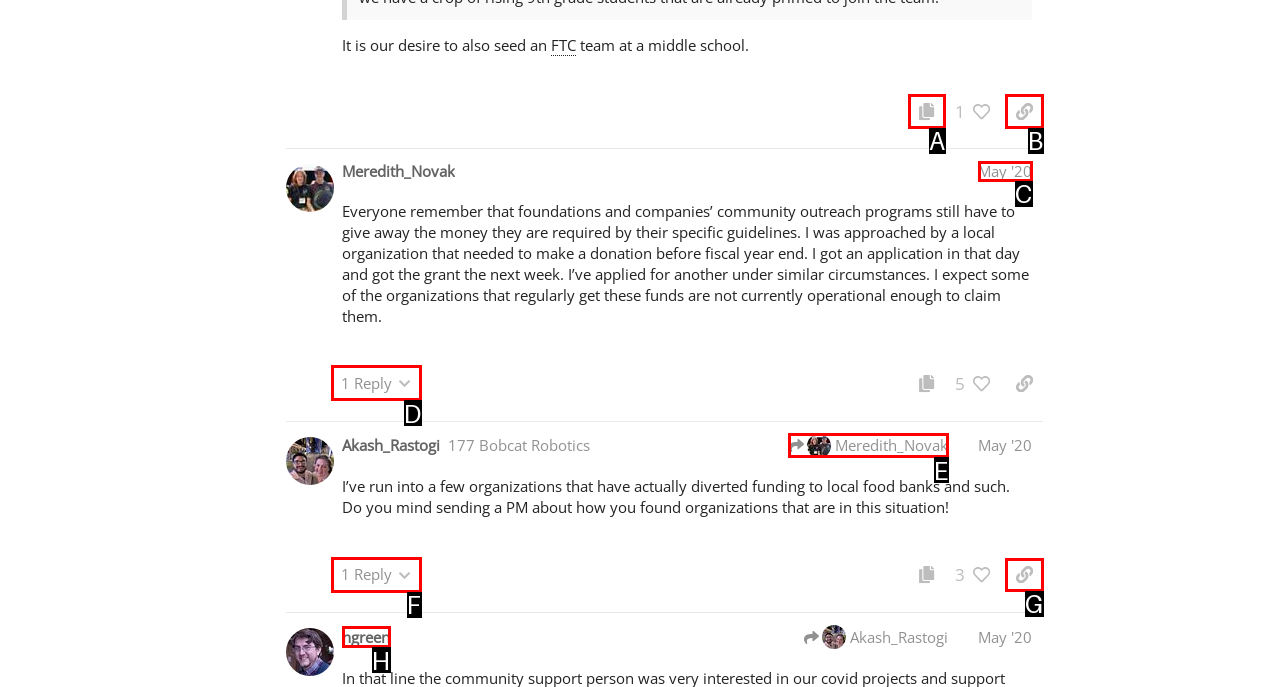Which HTML element should be clicked to complete the task: View replies of this post? Answer with the letter of the corresponding option.

D